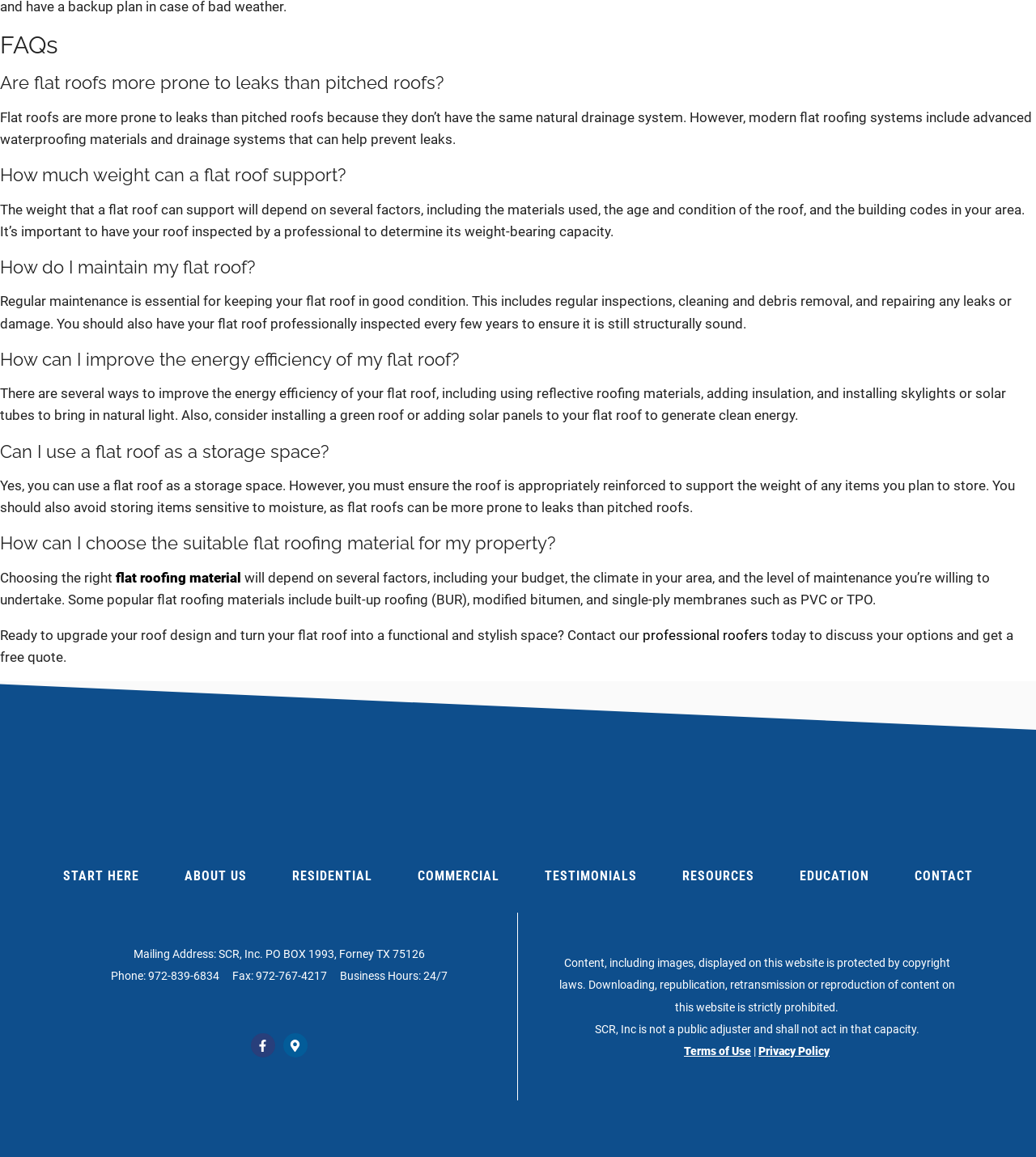Using the information in the image, could you please answer the following question in detail:
How can I improve the energy efficiency of my flat roof?

The webpage suggests several ways to improve the energy efficiency of a flat roof, including using reflective roofing materials, adding insulation, and installing skylights or solar tubes to bring in natural light. Additionally, it is mentioned that installing a green roof or adding solar panels to the flat roof can also generate clean energy.